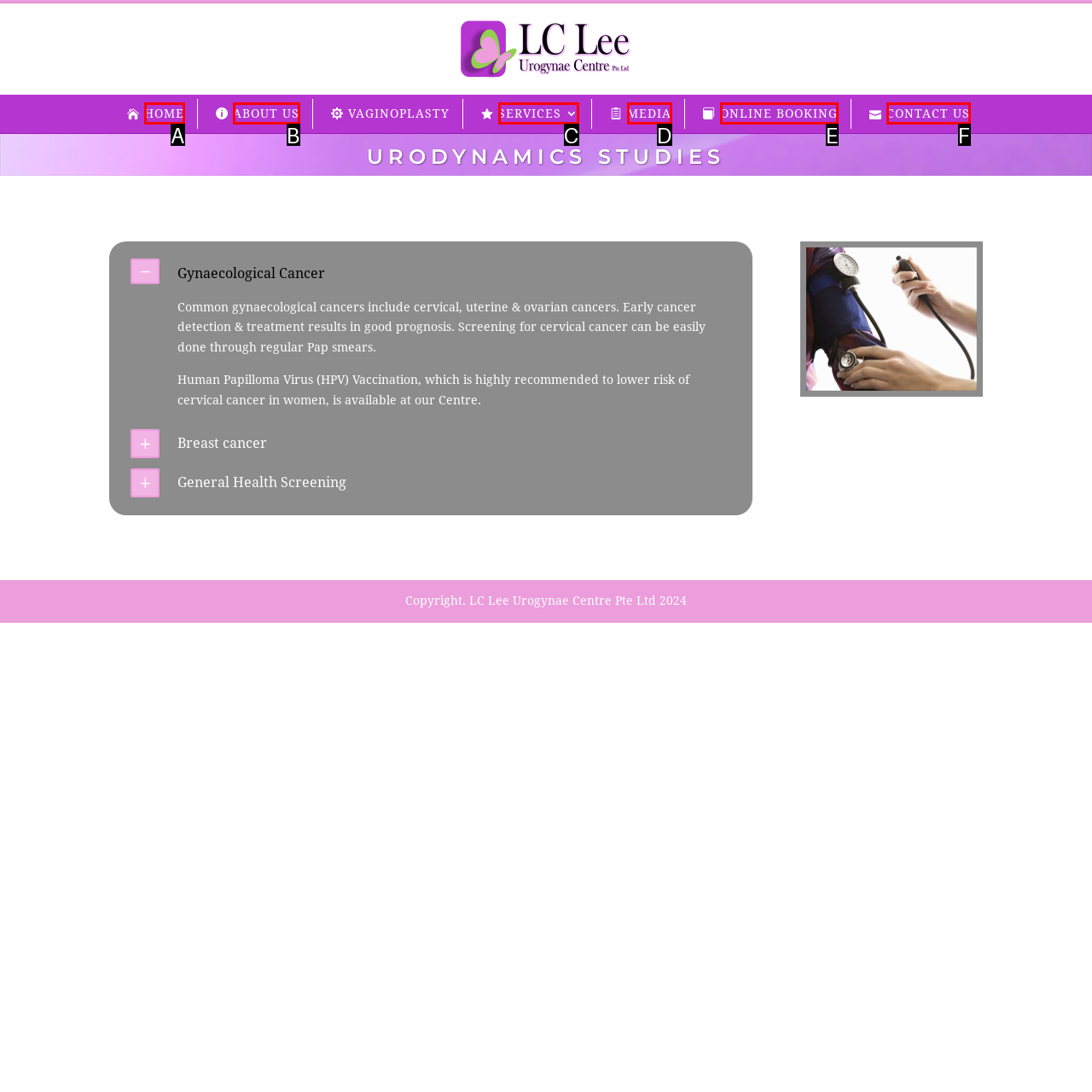Identify the HTML element that corresponds to the description: parent_node: Email * aria-describedby="email-notes" name="email"
Provide the letter of the matching option from the given choices directly.

None